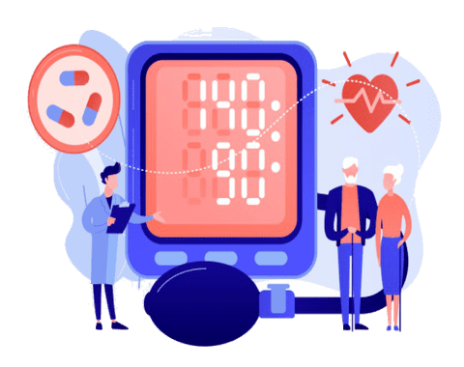What does the heart icon with a heartbeat line signify?
Answer the question with detailed information derived from the image.

The heart icon with a heartbeat line is one of the accompanying elements in the image, and it signifies the connection between heart health and blood pressure management, which is an essential aspect of hypertension treatment.